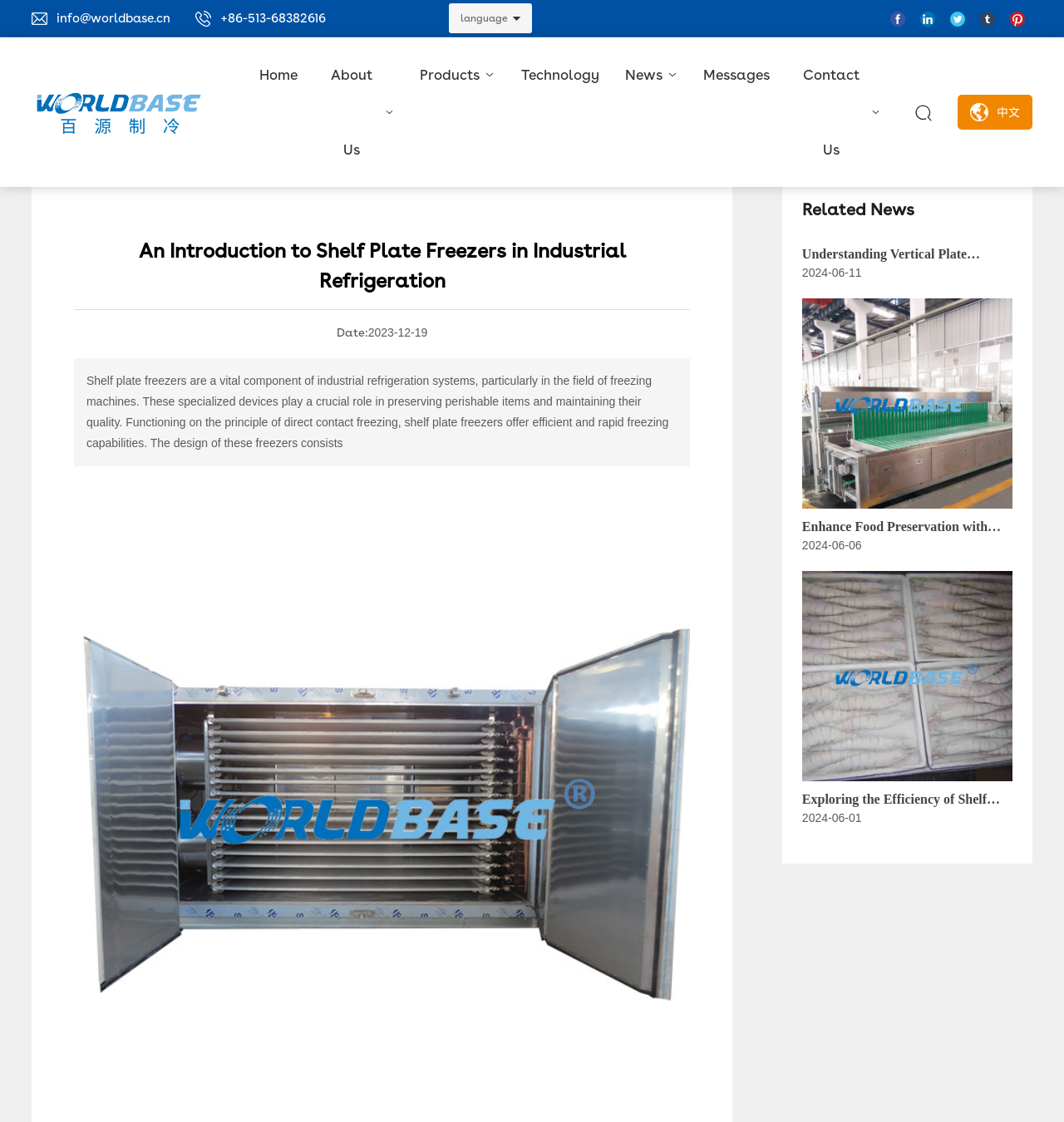Show the bounding box coordinates for the element that needs to be clicked to execute the following instruction: "Contact the company via email". Provide the coordinates in the form of four float numbers between 0 and 1, i.e., [left, top, right, bottom].

[0.053, 0.01, 0.16, 0.023]